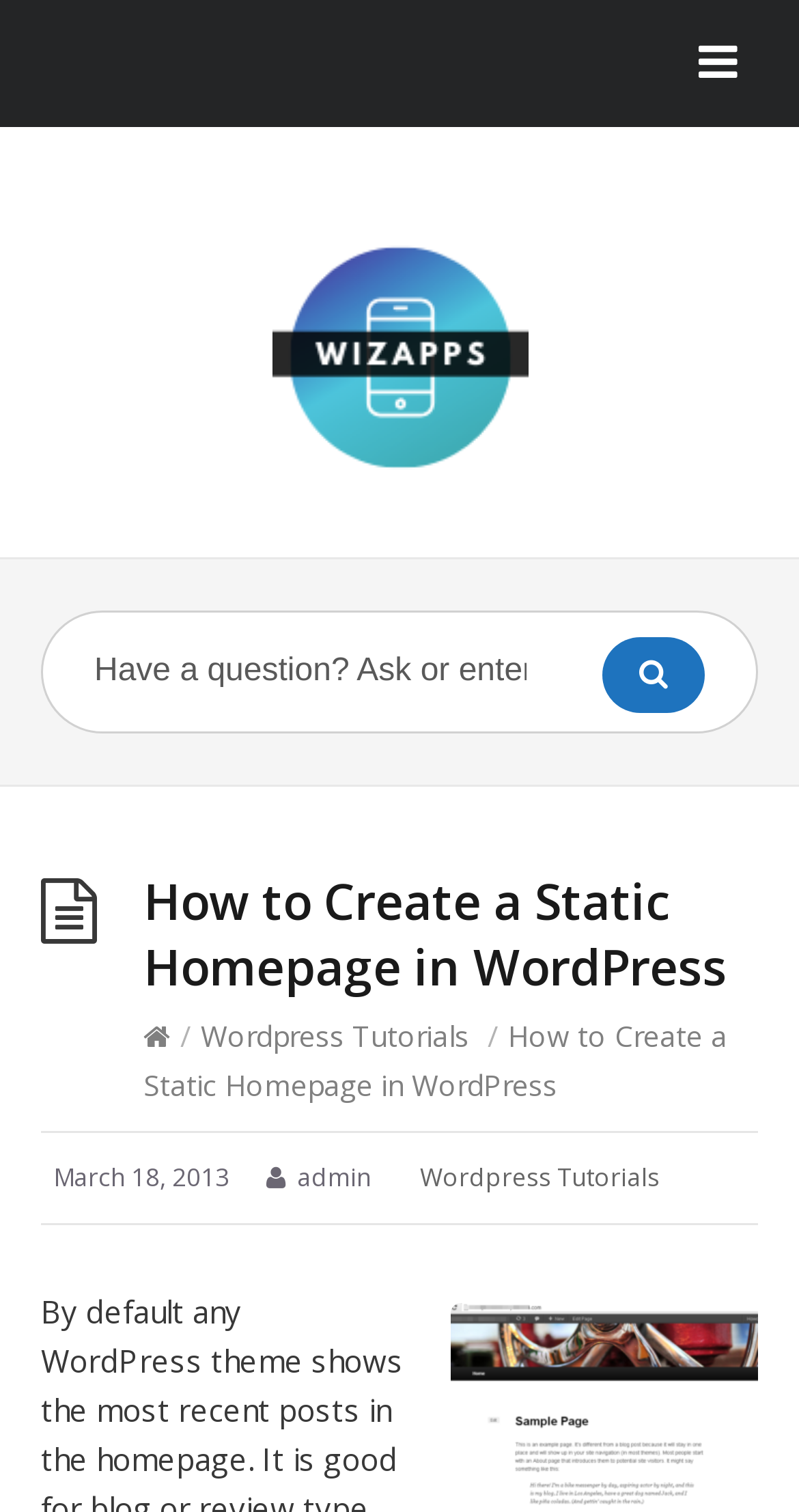Extract the bounding box coordinates of the UI element described: "Wordpress Tutorials". Provide the coordinates in the format [left, top, right, bottom] with values ranging from 0 to 1.

[0.251, 0.672, 0.587, 0.698]